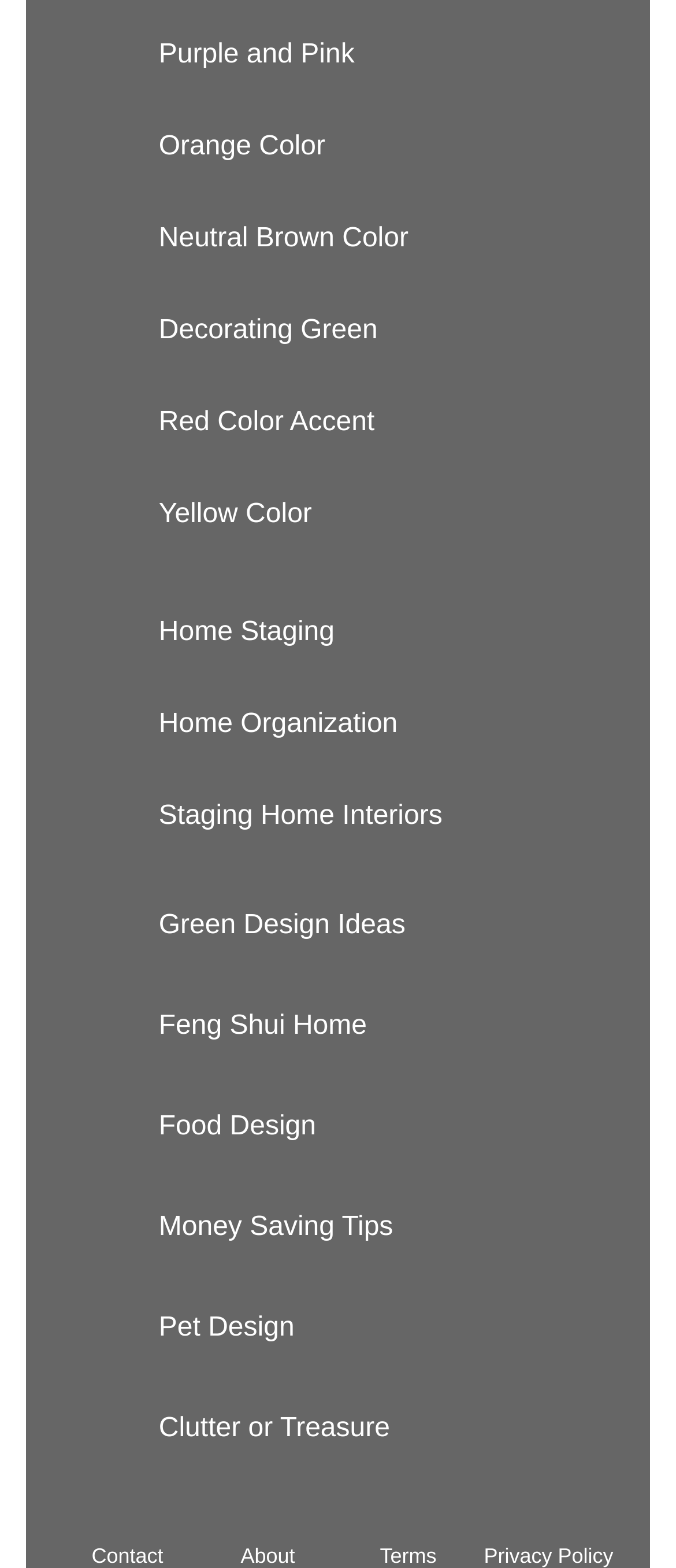Find the bounding box coordinates of the element's region that should be clicked in order to follow the given instruction: "Click on Purple and Pink". The coordinates should consist of four float numbers between 0 and 1, i.e., [left, top, right, bottom].

[0.231, 0.02, 0.769, 0.073]